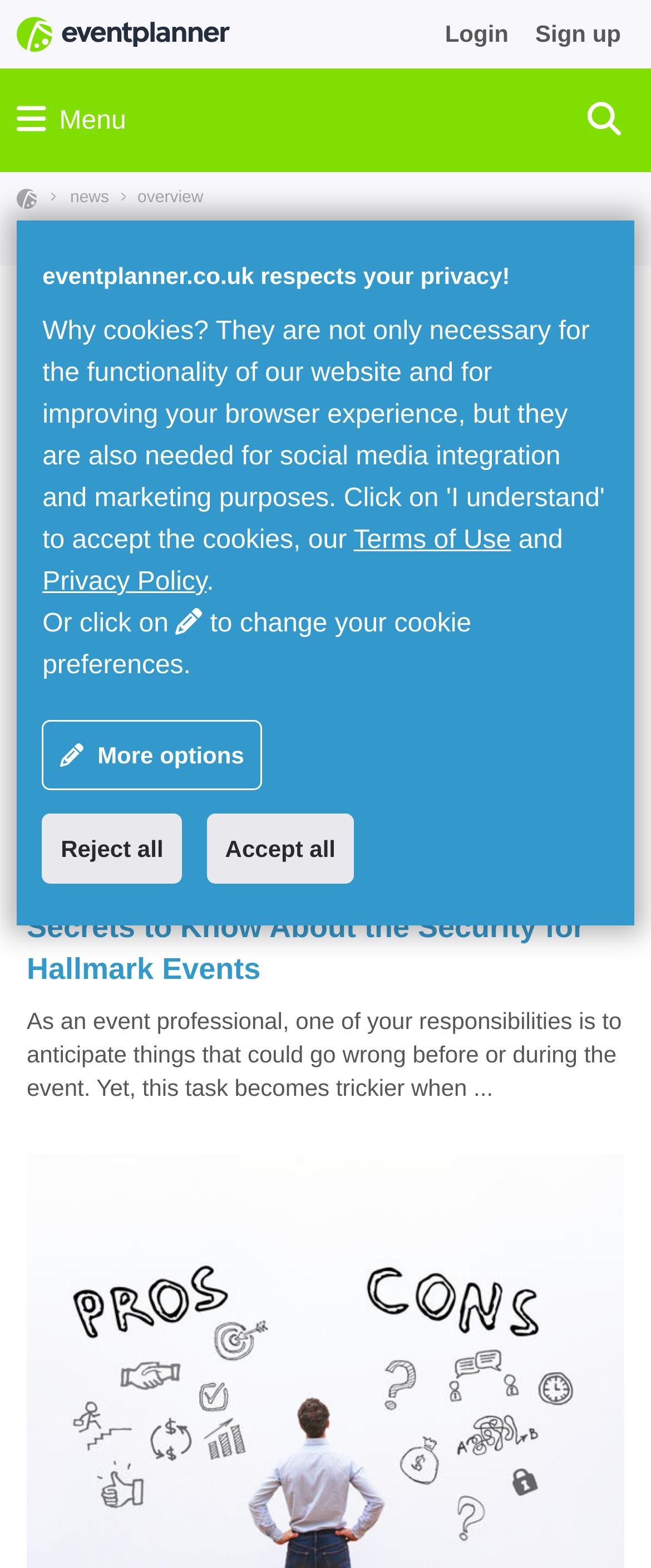What is the logo of the website?
Please answer the question with as much detail and depth as you can.

The logo of the website is located at the top left corner of the webpage, and it is an image with the text 'eventplanner.net'.